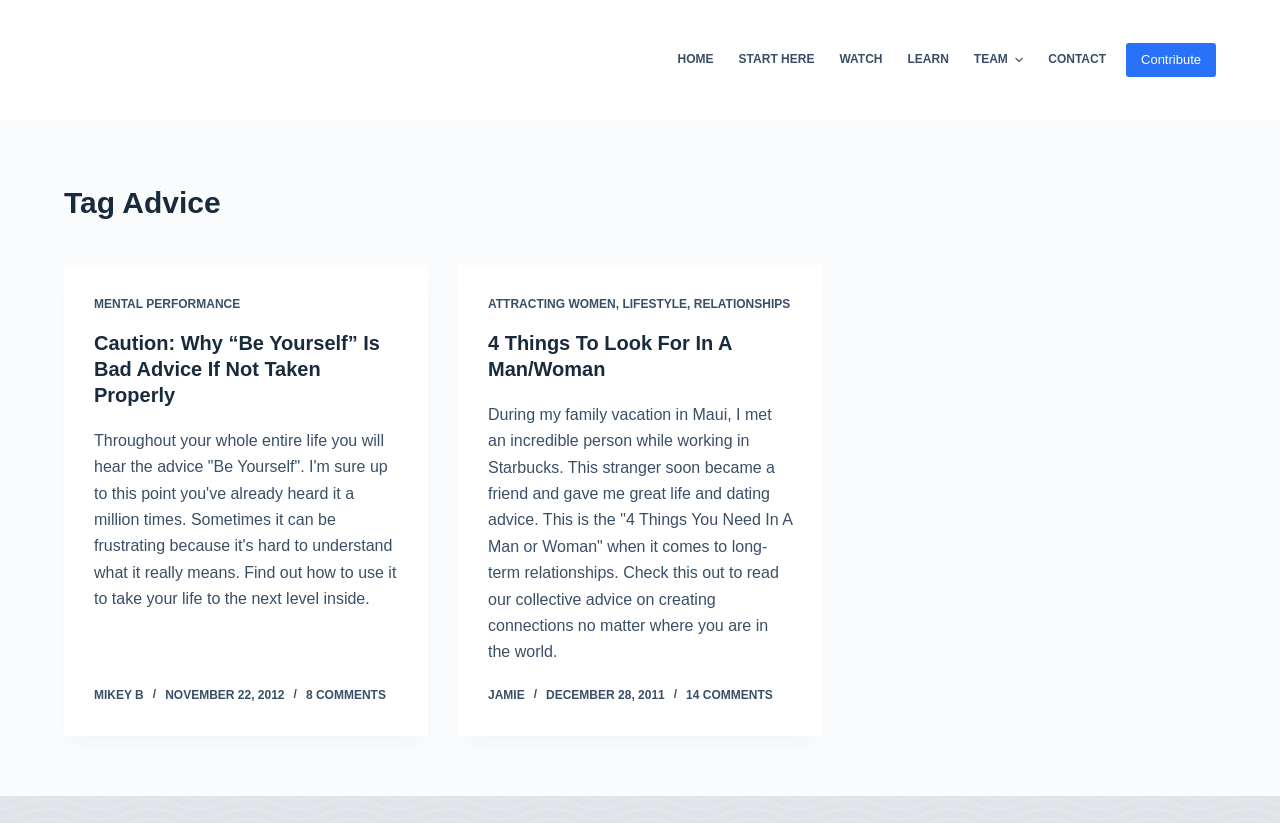How many menu items are in the header menu?
Answer with a single word or phrase, using the screenshot for reference.

8